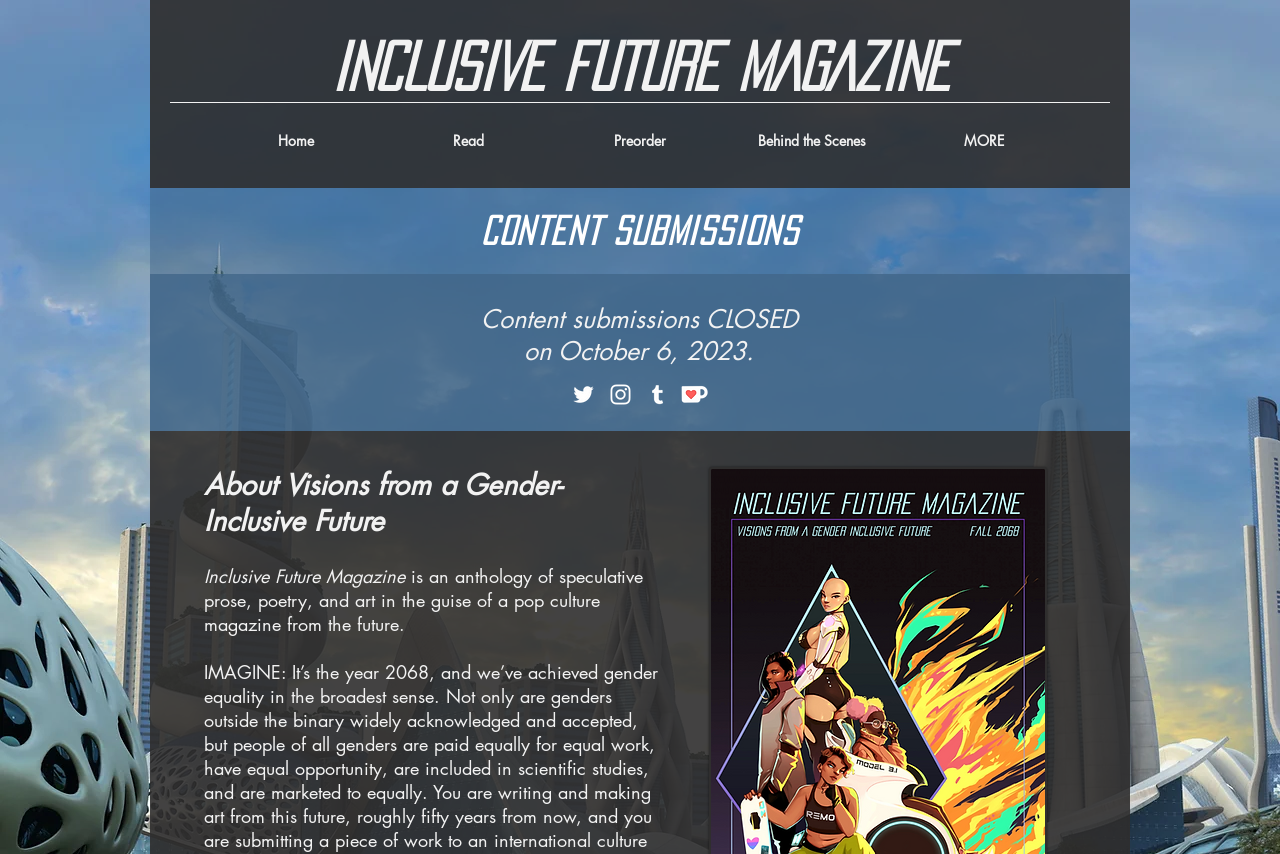Show the bounding box coordinates for the element that needs to be clicked to execute the following instruction: "Go to the Read section". Provide the coordinates in the form of four float numbers between 0 and 1, i.e., [left, top, right, bottom].

[0.298, 0.148, 0.433, 0.183]